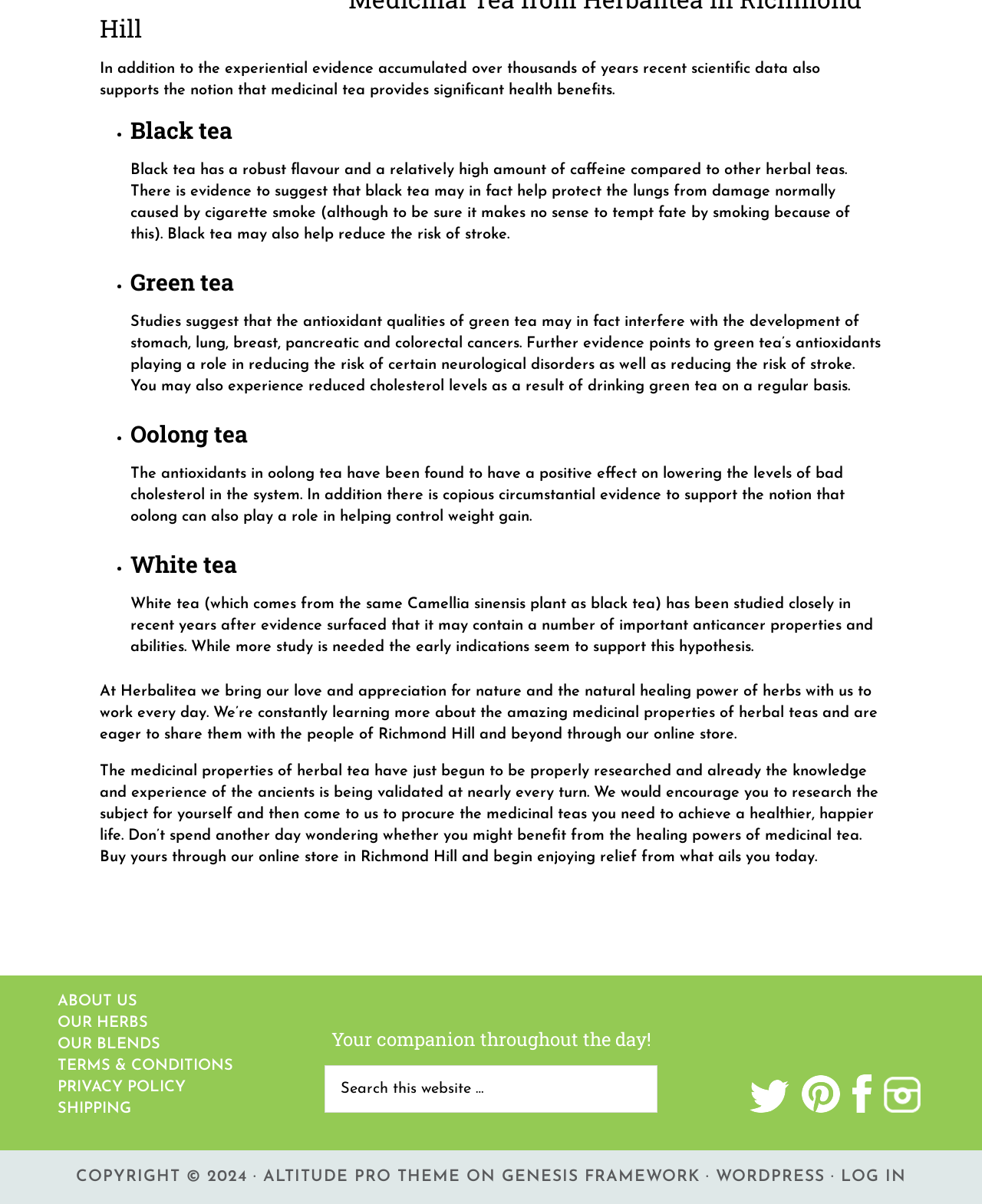Locate the UI element that matches the description name="s" placeholder="Search this website …" in the webpage screenshot. Return the bounding box coordinates in the format (top-left x, top-left y, bottom-right x, bottom-right y), with values ranging from 0 to 1.

[0.331, 0.885, 0.669, 0.924]